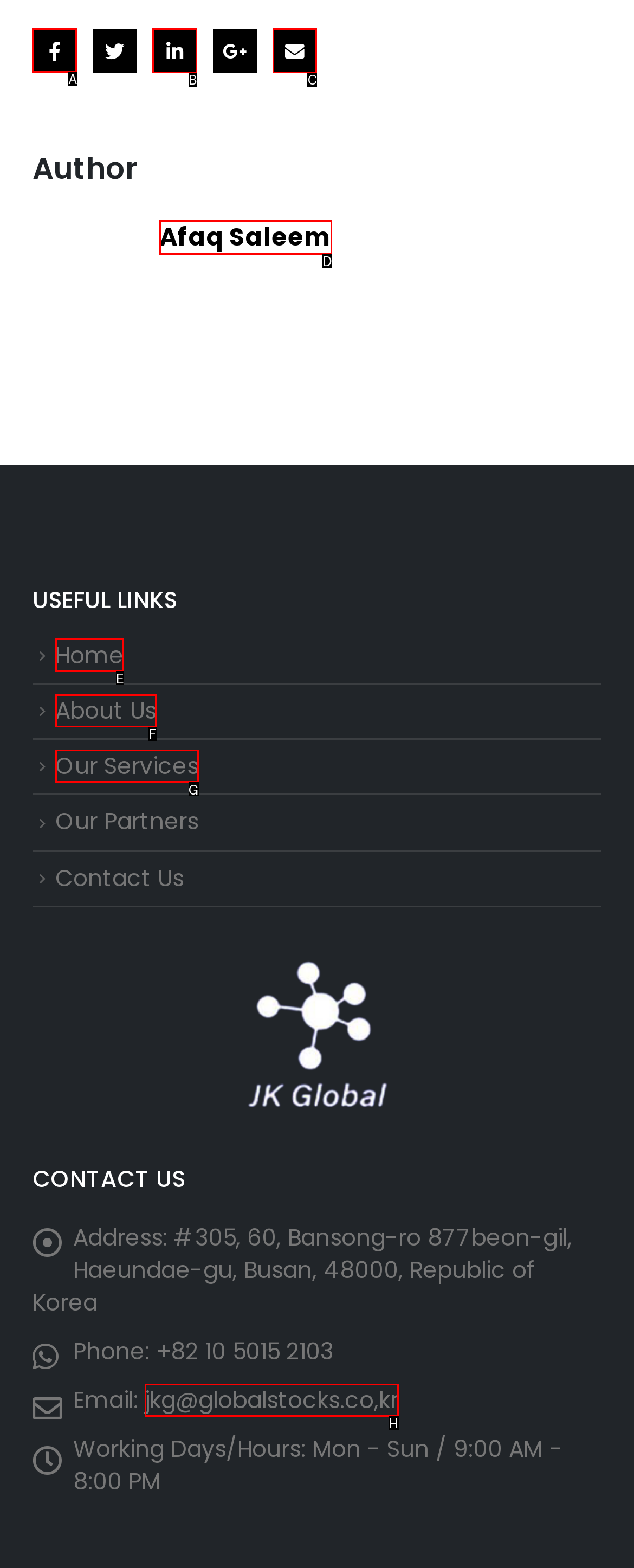Tell me which one HTML element I should click to complete the following task: check information on the keto diet Answer with the option's letter from the given choices directly.

None